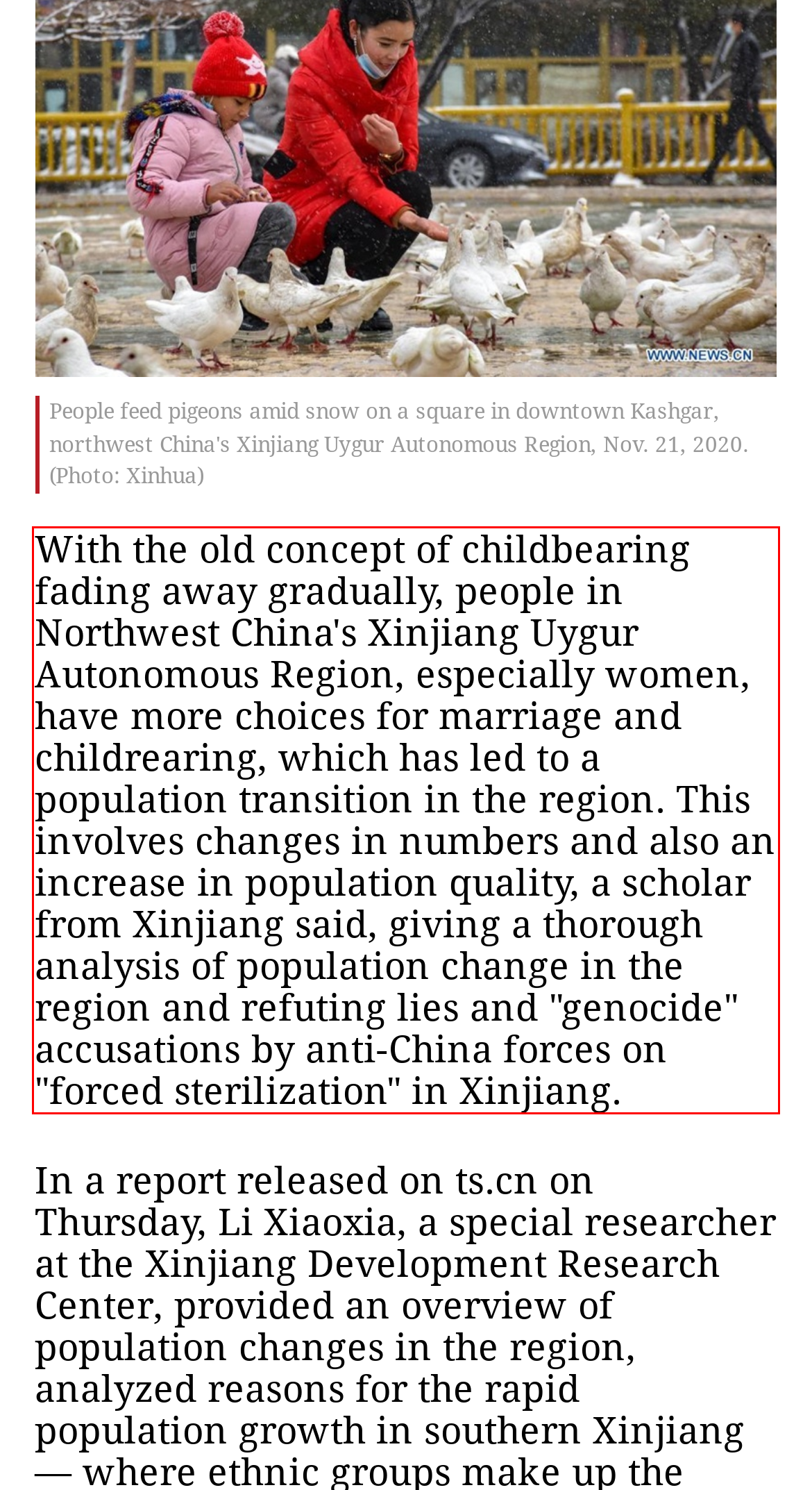Please identify the text within the red rectangular bounding box in the provided webpage screenshot.

With the old concept of childbearing fading away gradually, people in Northwest China's Xinjiang Uygur Autonomous Region, especially women, have more choices for marriage and childrearing, which has led to a population transition in the region. This involves changes in numbers and also an increase in population quality, a scholar from Xinjiang said, giving a thorough analysis of population change in the region and refuting lies and "genocide" accusations by anti-China forces on "forced sterilization" in Xinjiang.